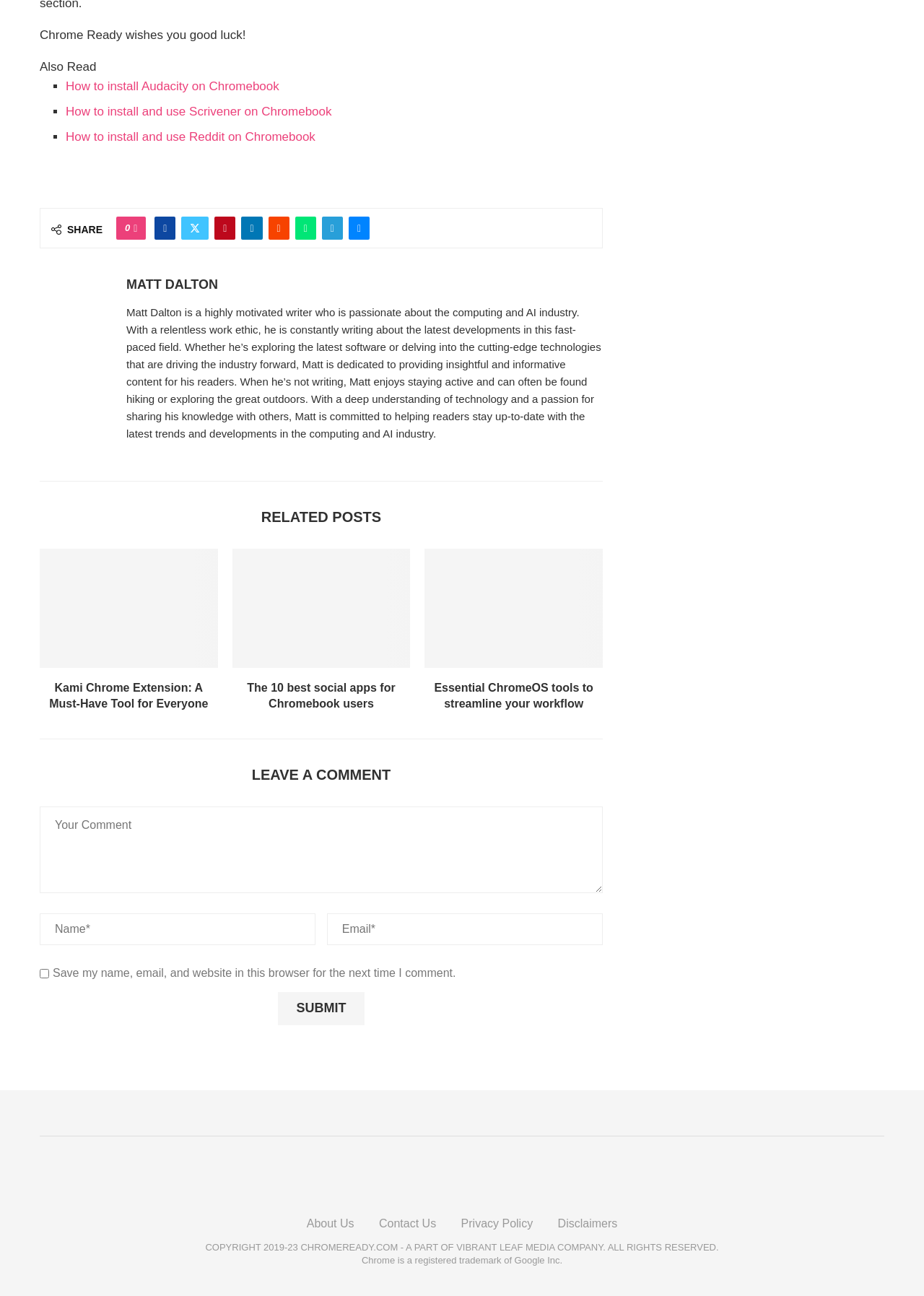Determine the bounding box coordinates of the region I should click to achieve the following instruction: "Click on the 'Submit' button". Ensure the bounding box coordinates are four float numbers between 0 and 1, i.e., [left, top, right, bottom].

[0.301, 0.765, 0.395, 0.791]